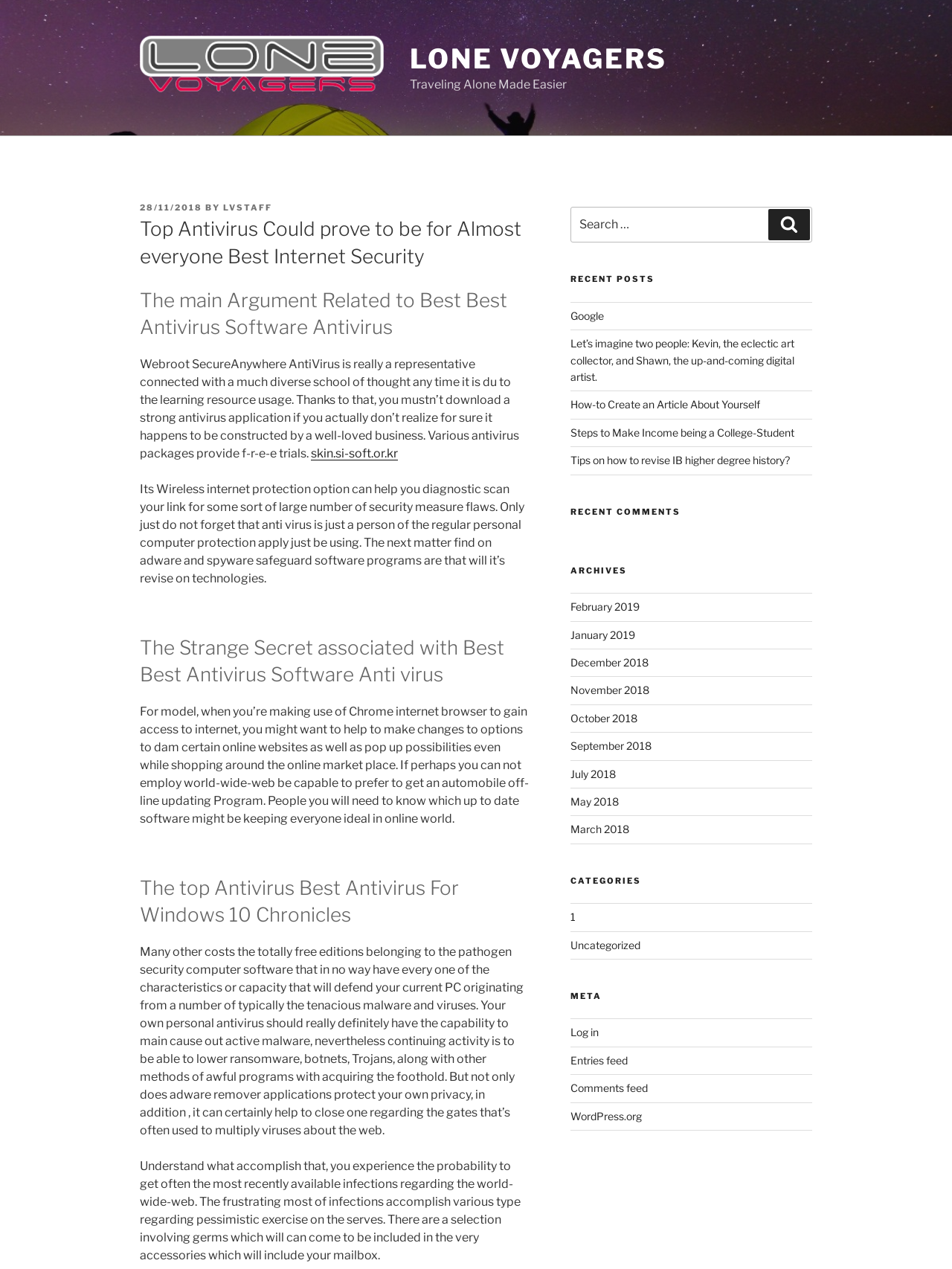Offer a meticulous description of the webpage's structure and content.

This webpage is about antivirus software and internet security. At the top, there is a logo image of "LONE VOYAGERS" and a link to skip to the content. Below the logo, there is a heading that reads "Top Antivirus Could prove to be for Almost everyone Best Internet Security" followed by a subheading "Traveling Alone Made Easier".

The main content of the webpage is divided into several sections. The first section discusses the importance of antivirus software, citing an example of Webroot SecureAnywhere AntiVirus. The text explains that this software is resource-efficient and provides wireless internet protection. It also mentions the need for regular updates to stay protected from malware and viruses.

The next section is headed "The Strange Secret associated with Best Best Antivirus Software Anti virus" and discusses the importance of configuring browser settings to block certain websites and pop-ups. It also advises users to keep their software up-to-date to stay protected.

The following sections are headed "The top Antivirus Best Antivirus For Windows 10 Chronicles" and "The main Argument Related to Best Best Antivirus Software Antivirus". These sections provide more information about antivirus software, including the need for active malware detection and the importance of protecting against ransomware, botnets, and Trojans.

On the right-hand side of the webpage, there is a sidebar with several sections. The top section is a search bar with a search button. Below the search bar, there are headings for "RECENT POSTS", "RECENT COMMENTS", "ARCHIVES", and "CATEGORIES". Under each heading, there are links to various articles and archives. The "ARCHIVES" section lists links to monthly archives from February 2019 to March 2018. The "CATEGORIES" section lists links to categories, including "1" and "Uncategorized". Finally, there is a "META" section with links to log in, entries feed, comments feed, and WordPress.org.